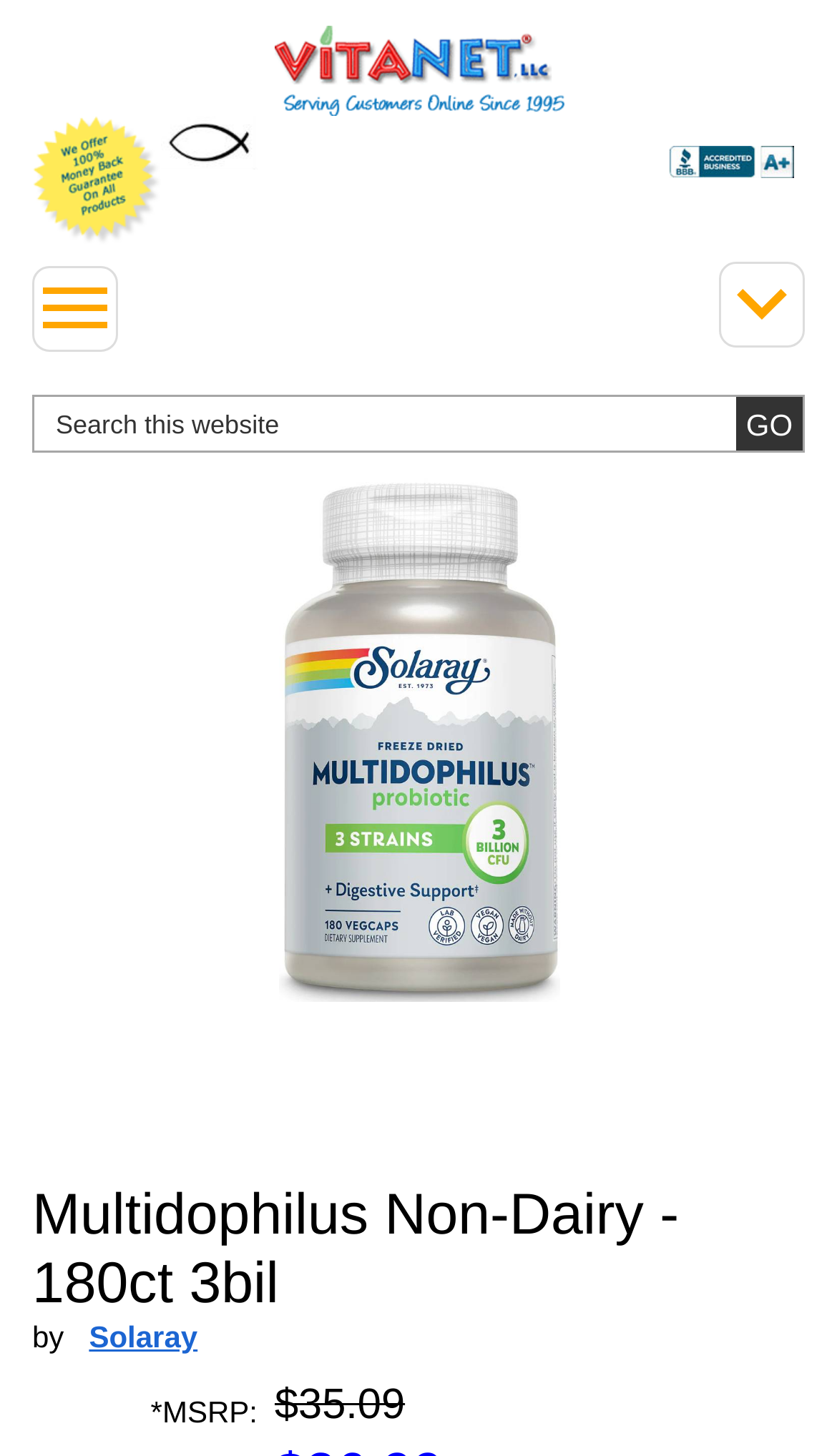Identify the bounding box coordinates of the clickable section necessary to follow the following instruction: "Click on search site button". The coordinates should be presented as four float numbers from 0 to 1, i.e., [left, top, right, bottom].

[0.879, 0.273, 0.959, 0.309]